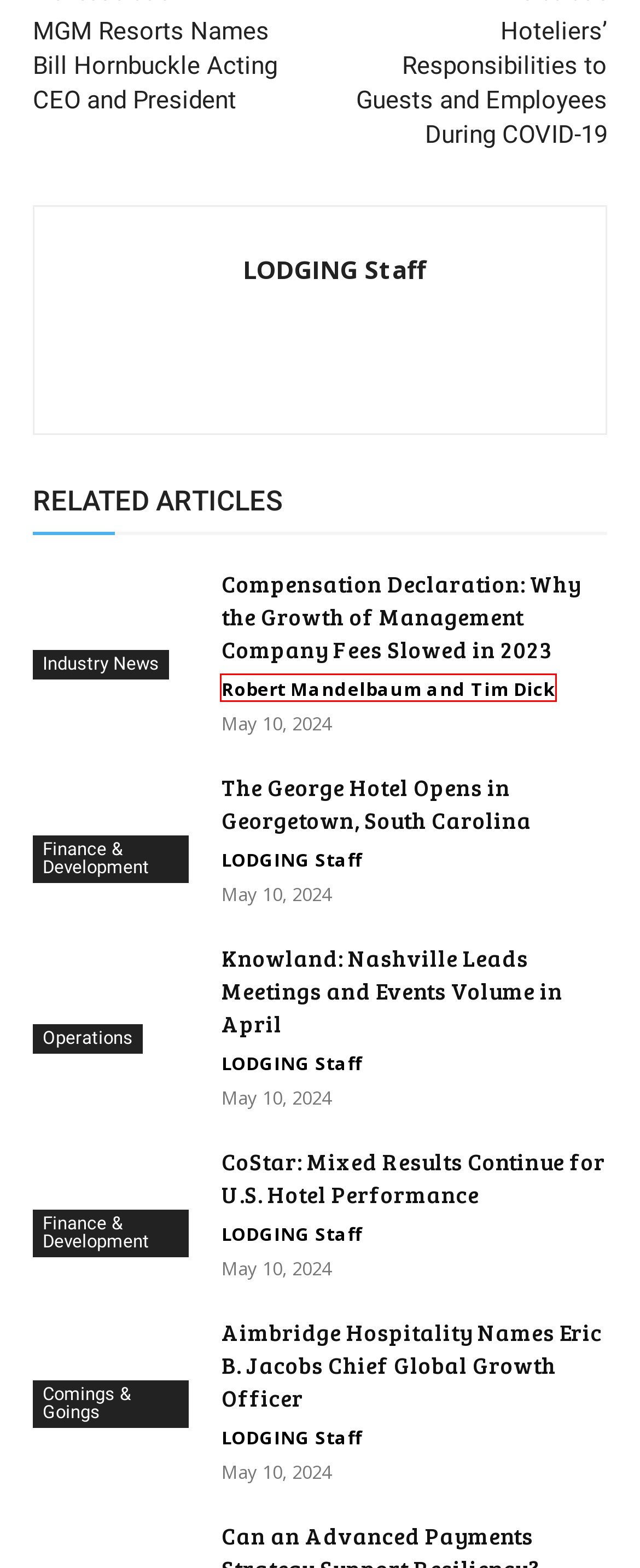Examine the screenshot of a webpage featuring a red bounding box and identify the best matching webpage description for the new page that results from clicking the element within the box. Here are the options:
A. Aimbridge Names Eric B. Jacobs Chief Global Growth Officer
B. The George Hotel Opens in Georgetown, South Carolina
C. Knowland: Nashville Leads Meetings and Events Volume in April
D. On the Move: LODGING's Weekly Comings & Goings
E. Robert Mandelbaum and Tim Dick
F. CoStar: Mixed Results Continue for U.S. Hotel Performance
G. Hotel Financing News and Reports — LODGING Magazine
H. Why the Growth of Management Company Fees Slowed in 2023

E